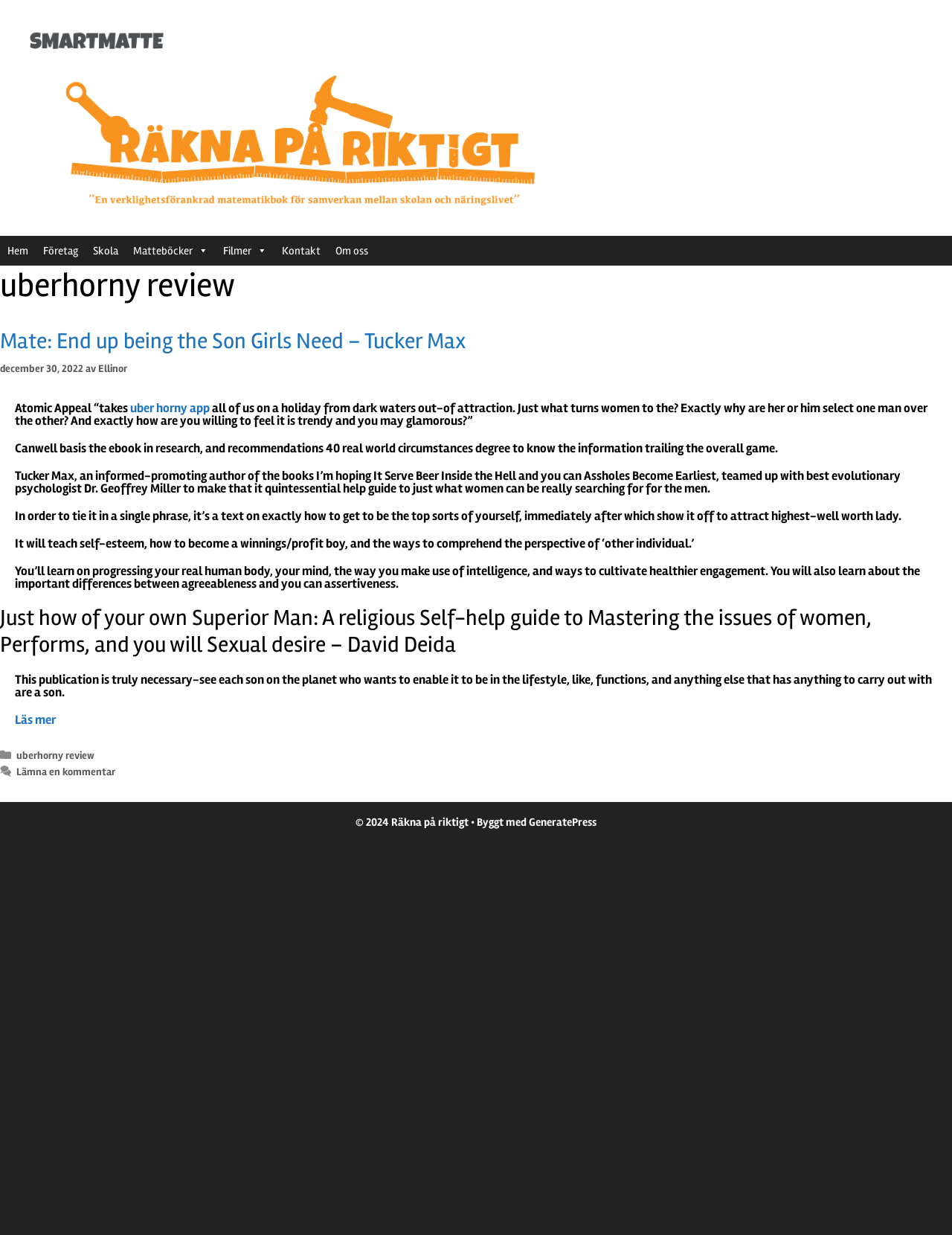Find and indicate the bounding box coordinates of the region you should select to follow the given instruction: "Read more about 'Mate: End up being the Son Girls Need – Tucker Max'".

[0.016, 0.577, 0.059, 0.589]